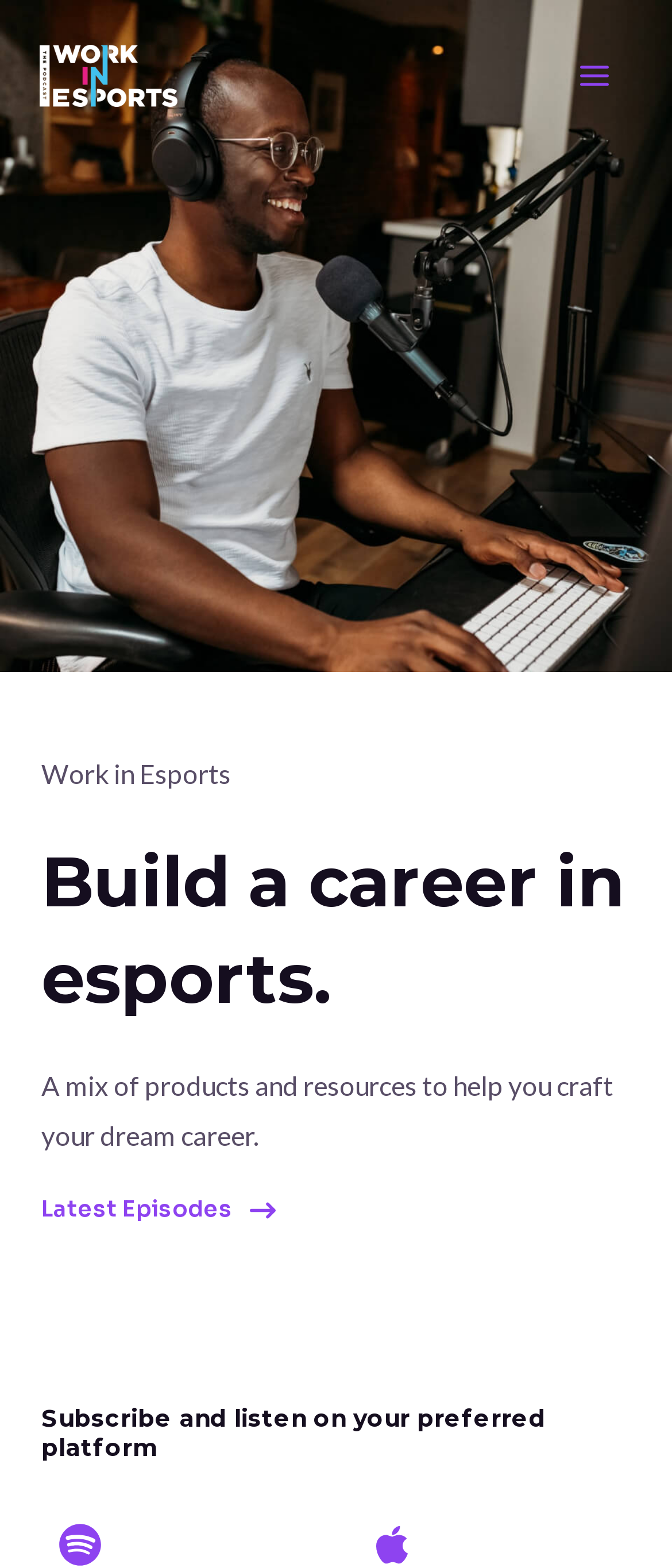What is the main topic of this webpage?
Observe the image and answer the question with a one-word or short phrase response.

Esports career